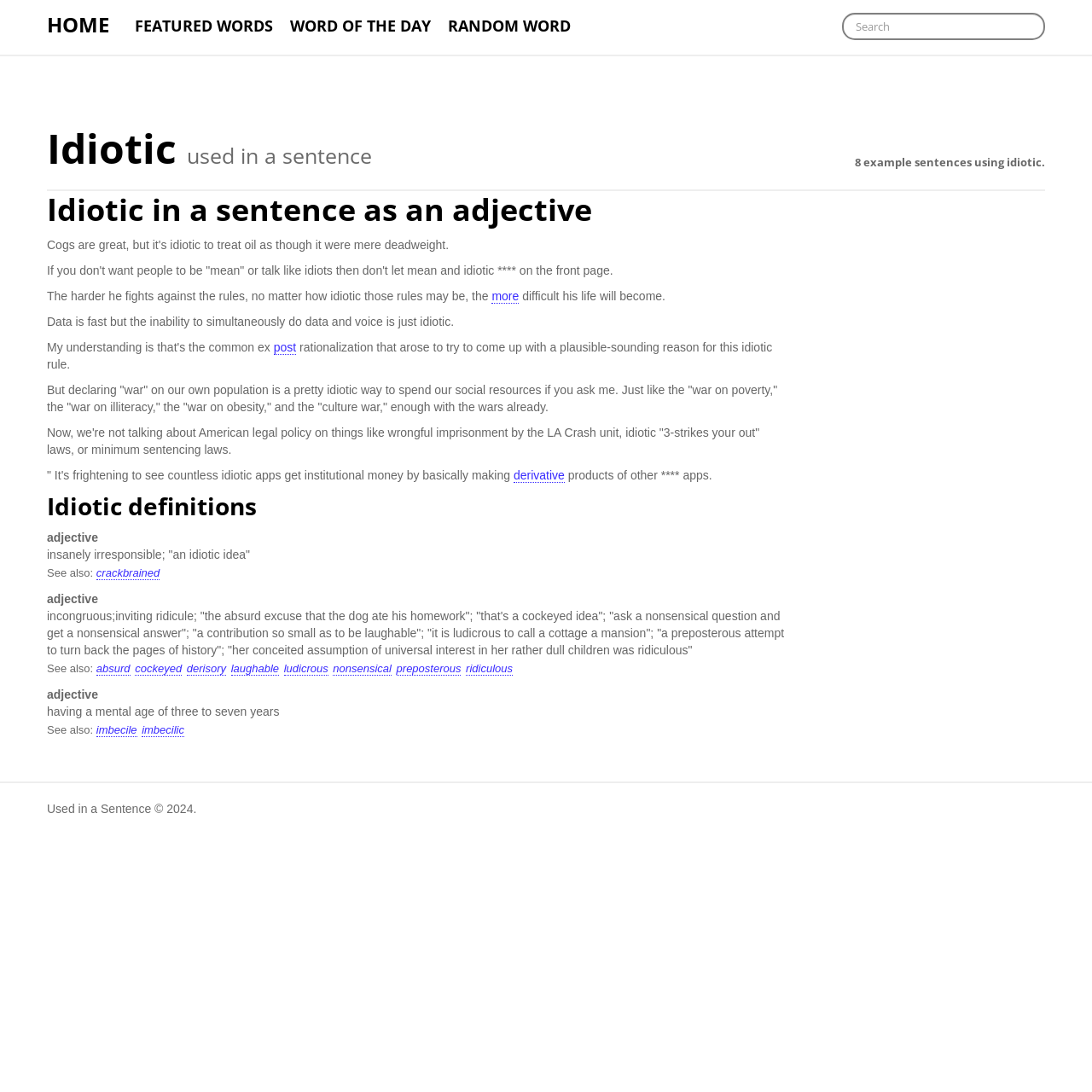Answer the following query with a single word or phrase:
What is the position of the search box on the webpage?

Top right